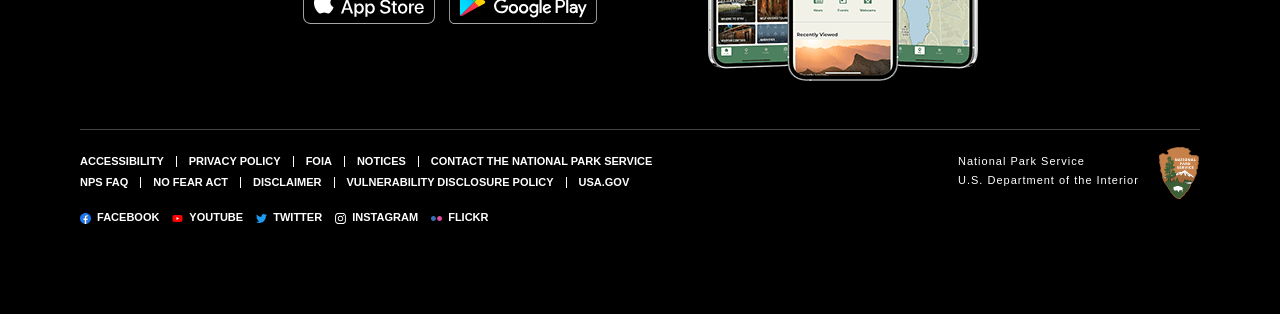What is the name of the logo?
Please look at the screenshot and answer using one word or phrase.

National Park Service Logo